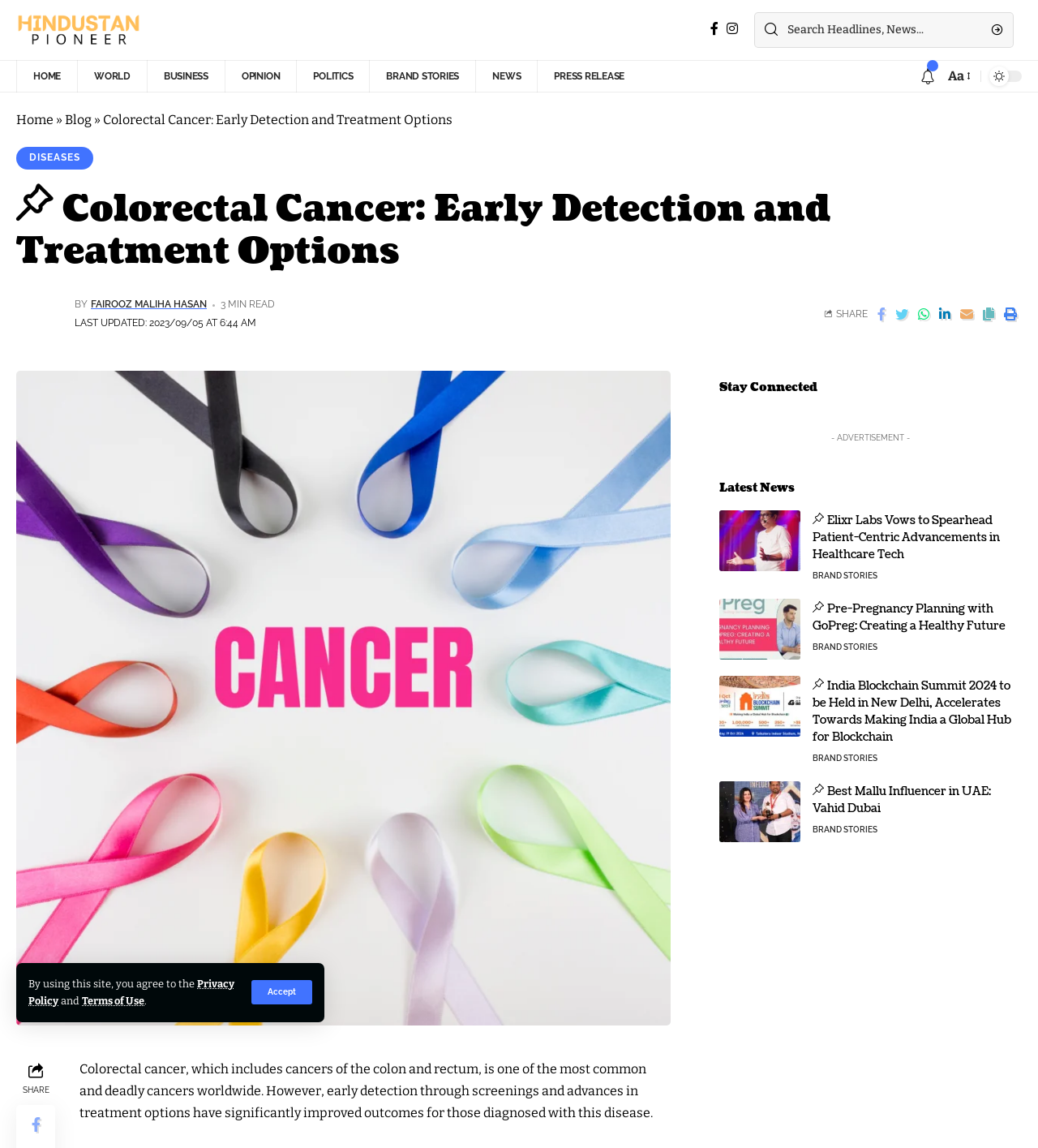Determine the bounding box coordinates for the region that must be clicked to execute the following instruction: "Go to Hindustan Pioneer homepage".

[0.016, 0.012, 0.135, 0.04]